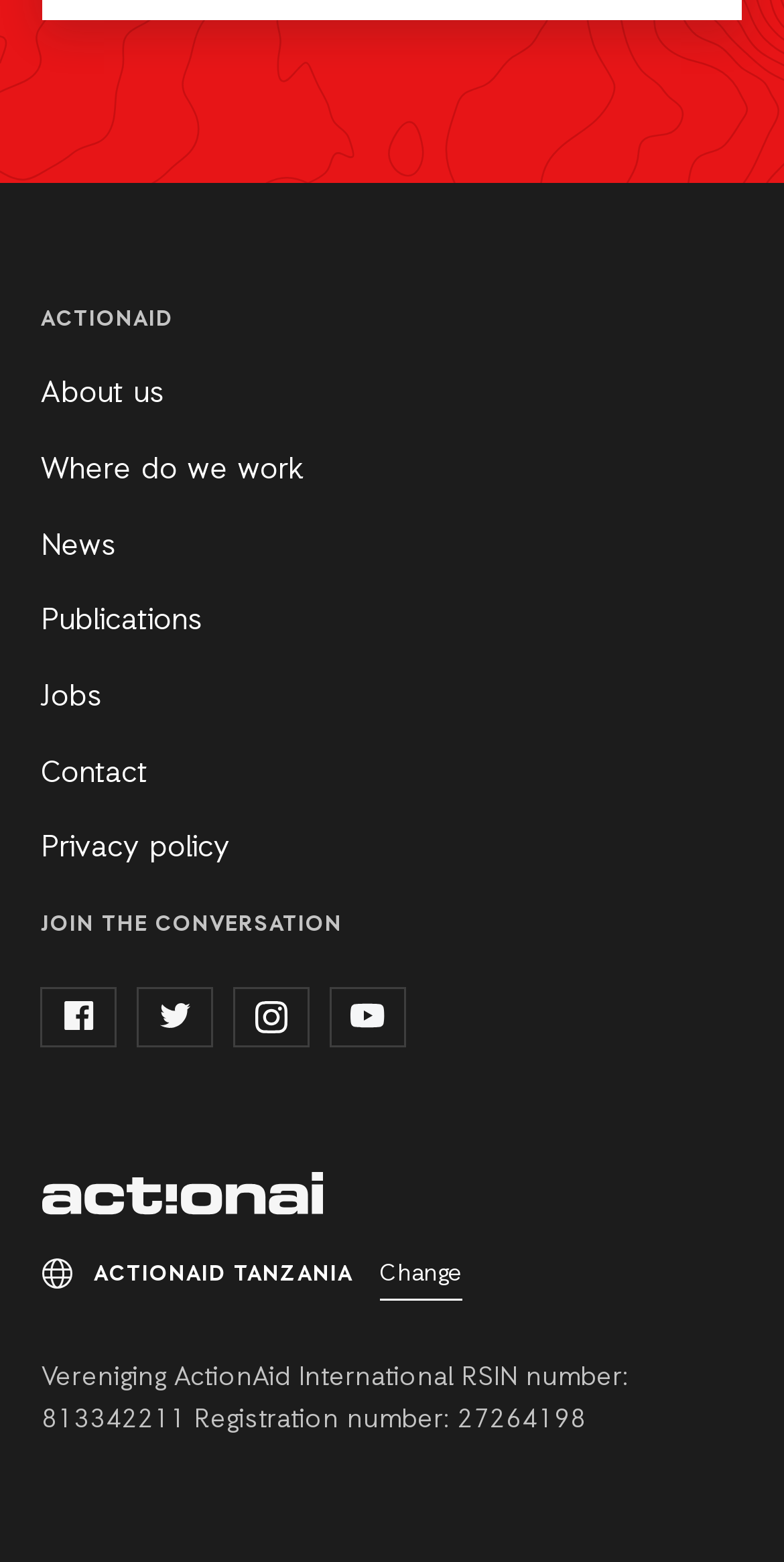Can you determine the bounding box coordinates of the area that needs to be clicked to fulfill the following instruction: "Visit ActionAid Tanzania"?

[0.053, 0.75, 0.412, 0.778]